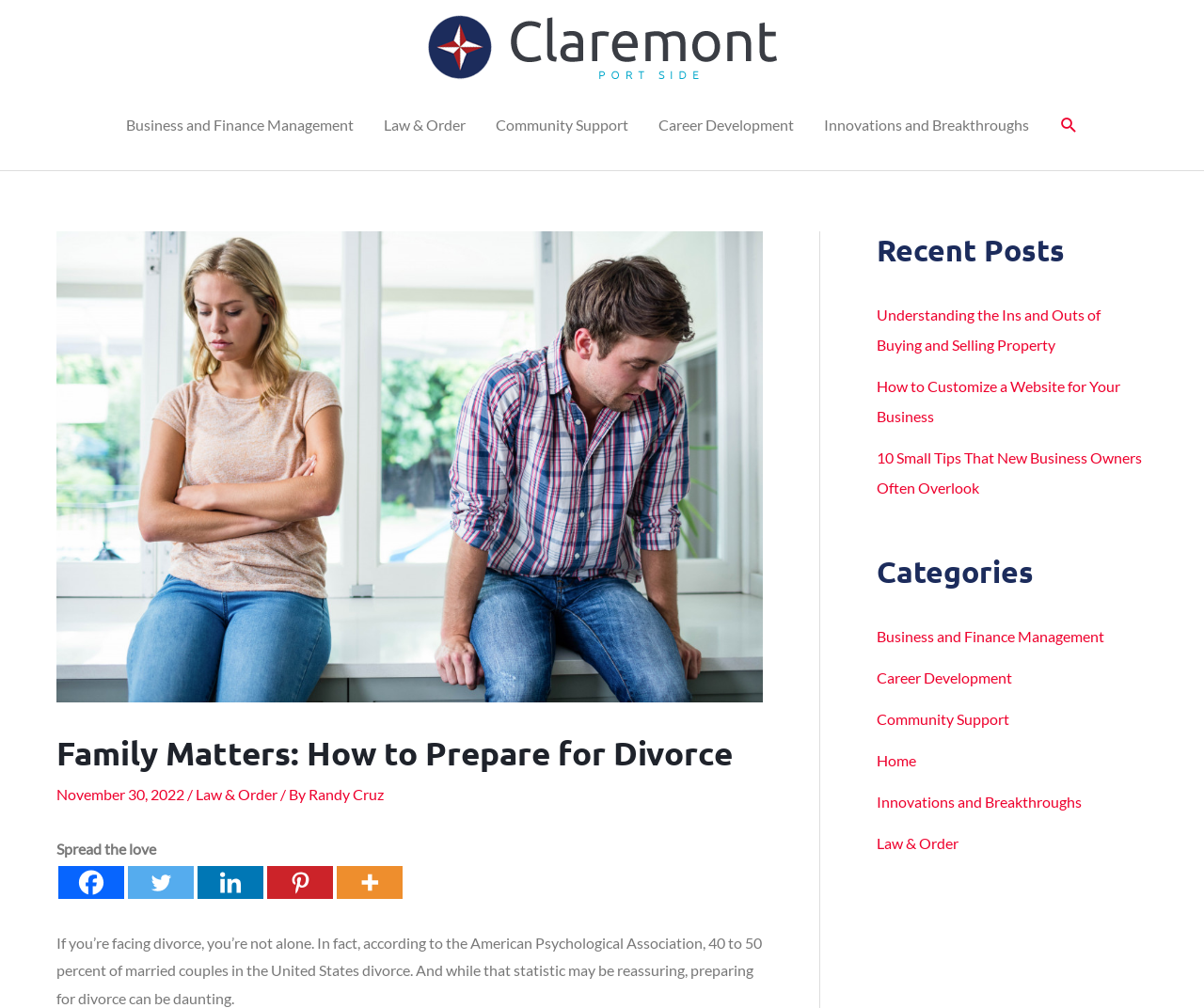Please extract and provide the main headline of the webpage.

Family Matters: How to Prepare for Divorce